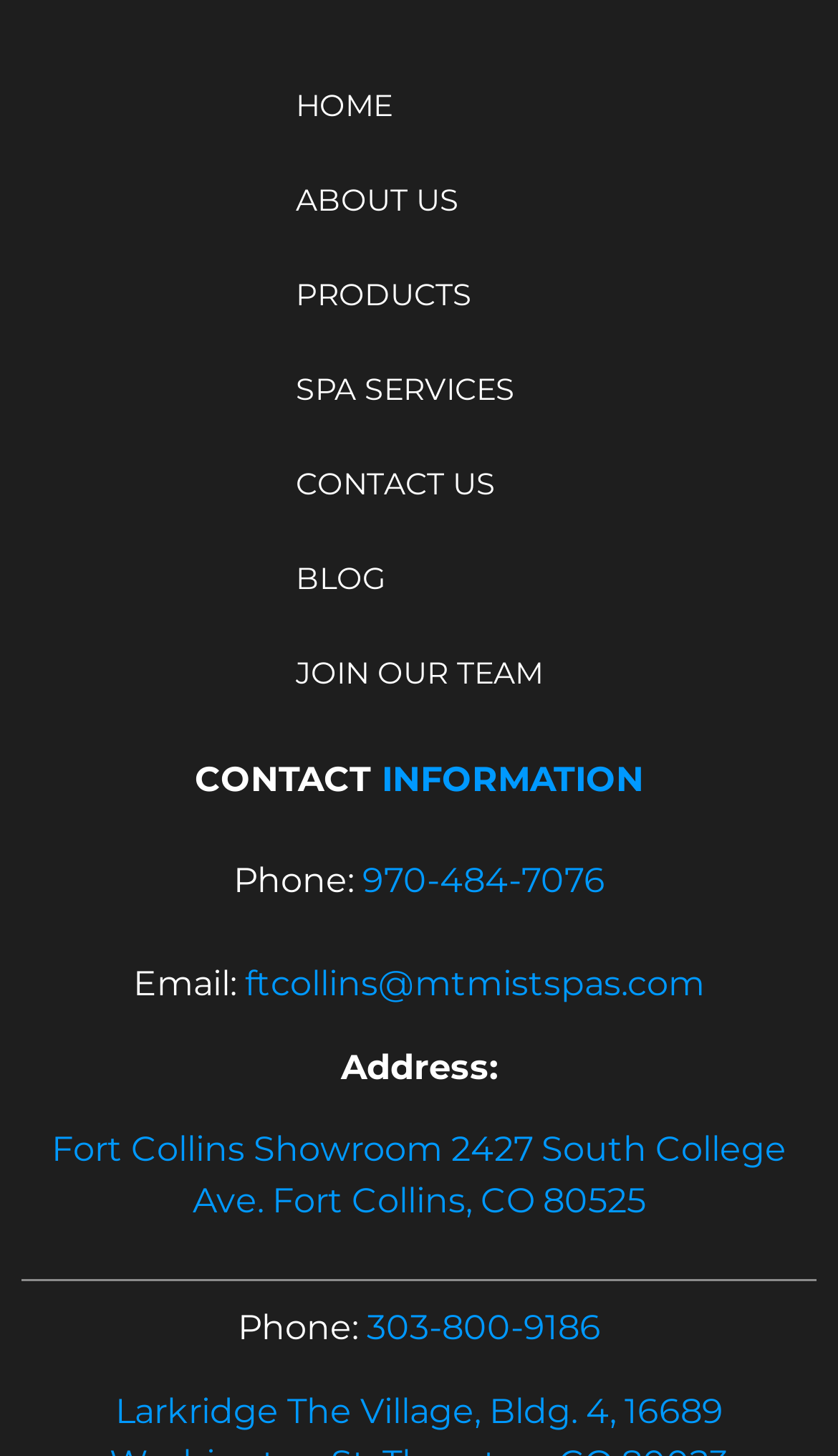How many navigation links are at the top of the page?
Based on the image, answer the question with as much detail as possible.

I counted the number of links at the top of the page, which are 'HOME', 'ABOUT US', 'PRODUCTS', 'SPA SERVICES', 'CONTACT US', 'BLOG', and 'JOIN OUR TEAM', totaling 7 links.